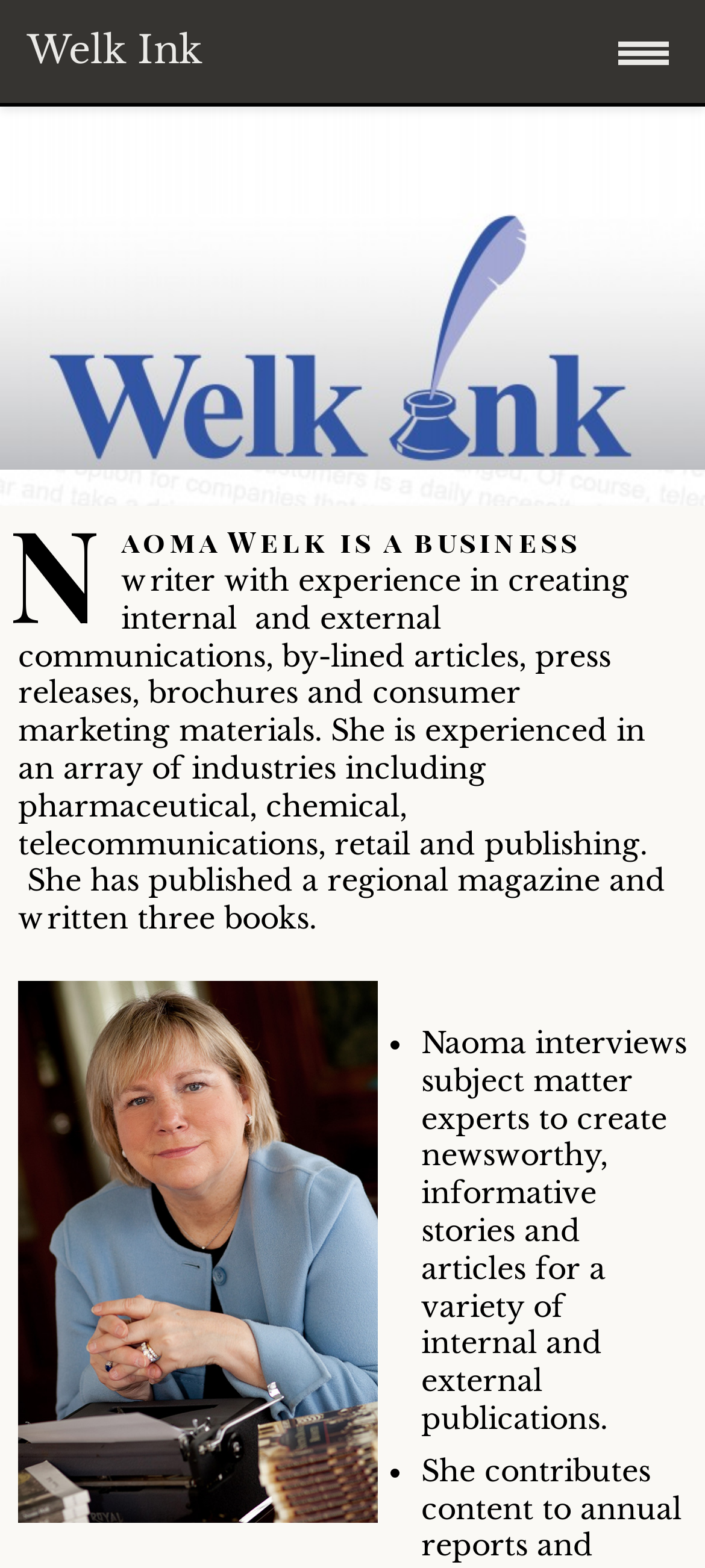Please identify the bounding box coordinates of the area that needs to be clicked to follow this instruction: "Go to the Home page".

[0.0, 0.069, 0.987, 0.128]